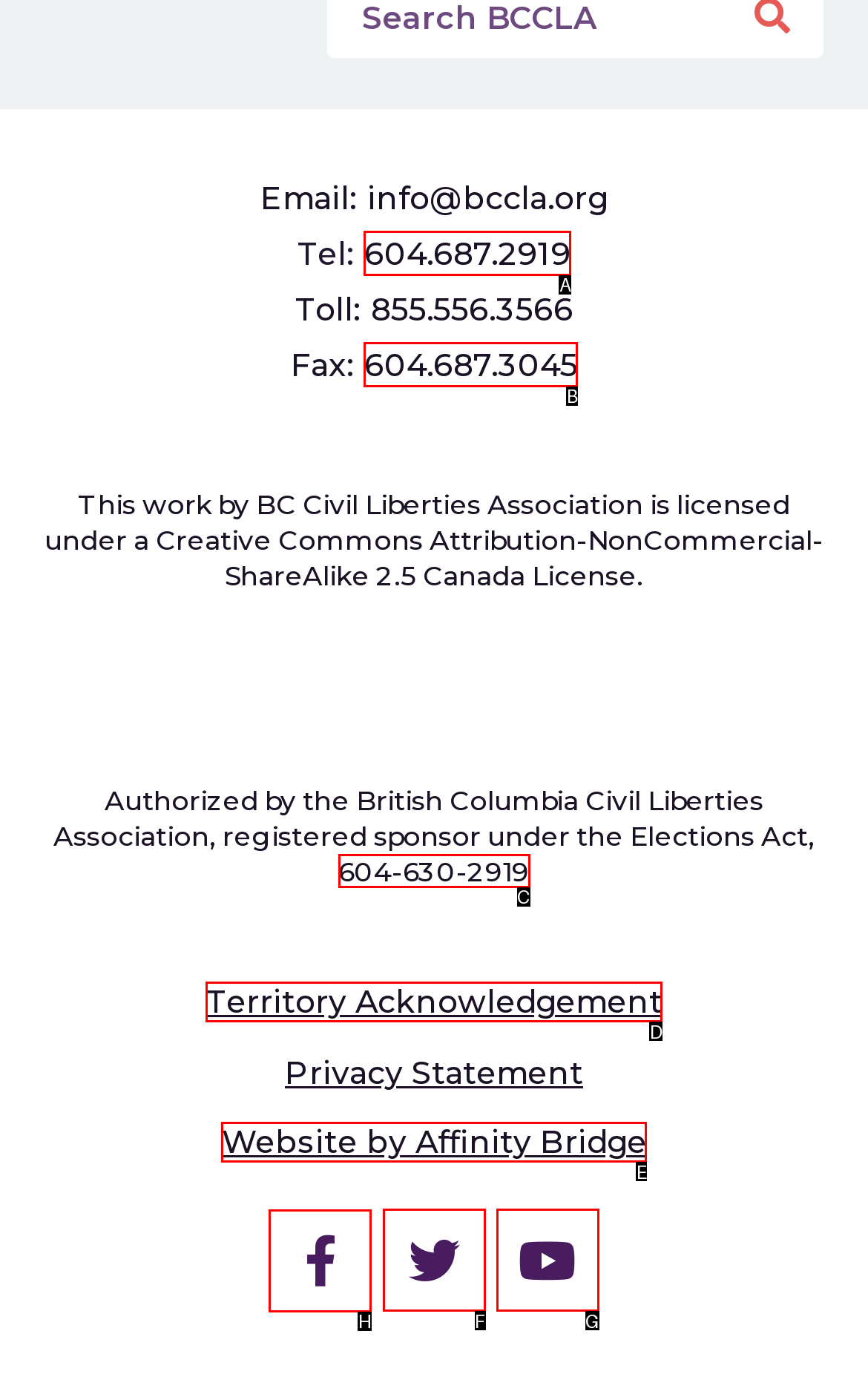Determine the right option to click to perform this task: Open Facebook page
Answer with the correct letter from the given choices directly.

None